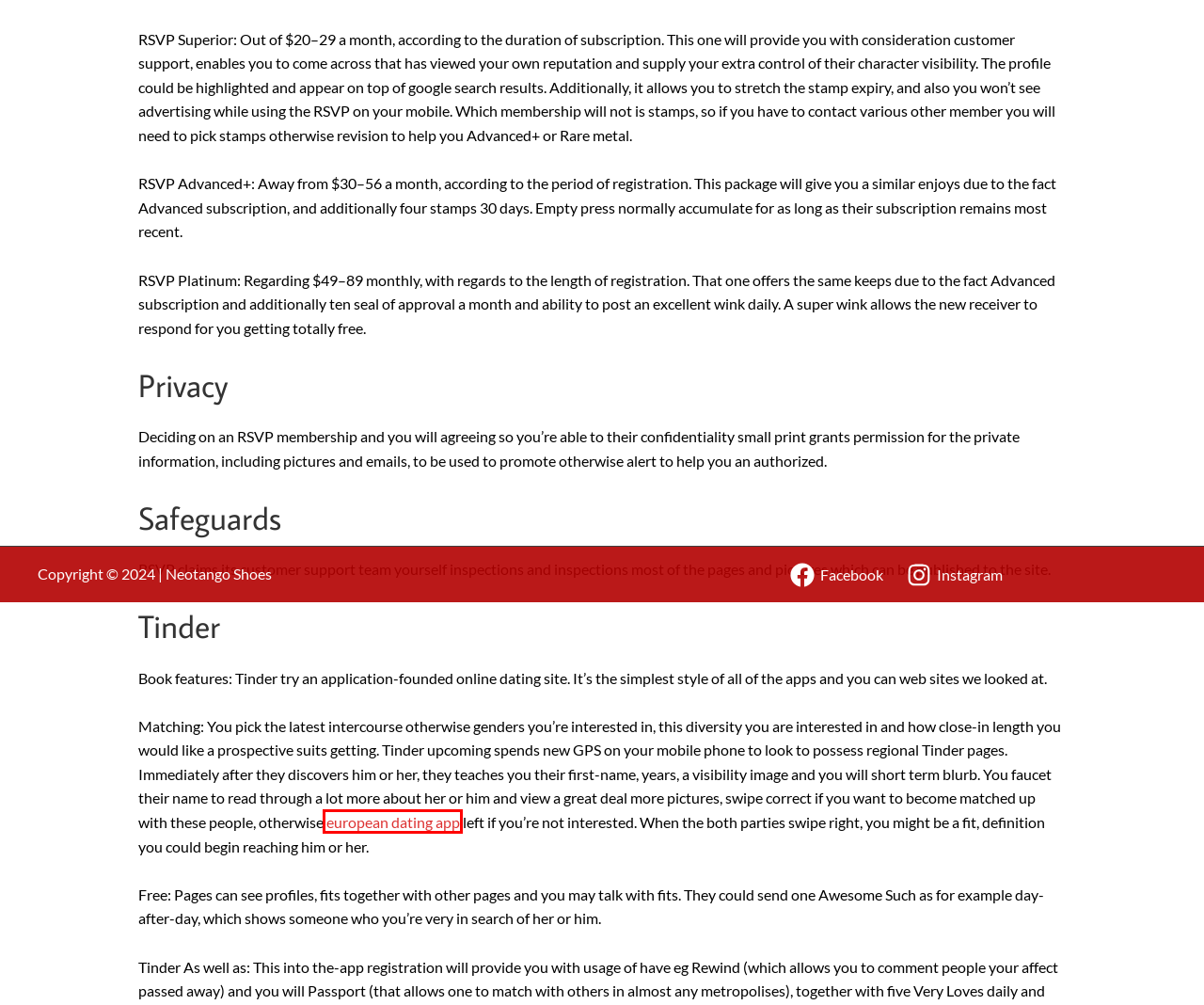You are given a screenshot depicting a webpage with a red bounding box around a UI element. Select the description that best corresponds to the new webpage after clicking the selected element. Here are the choices:
A. eight Cues Your web Matches Merely Desires A pencil Buddy – Neotango Shoes
B. Contact – Neotango Shoes
C. European Dating Sites 2024: Reliable Platforms That Work ❤️
D. Neotango Shoes – Otro sitio realizado con WordPress
E. european dating reviews – Neotango Shoes
F. Neotango Shoes – Zapatos de Tango Profesional Cuero Legítimo – Proffesional Tango Shoes
G. Preguntas frecuentes – Neotango Shoes
H. Tienda – Neotango Shoes

C